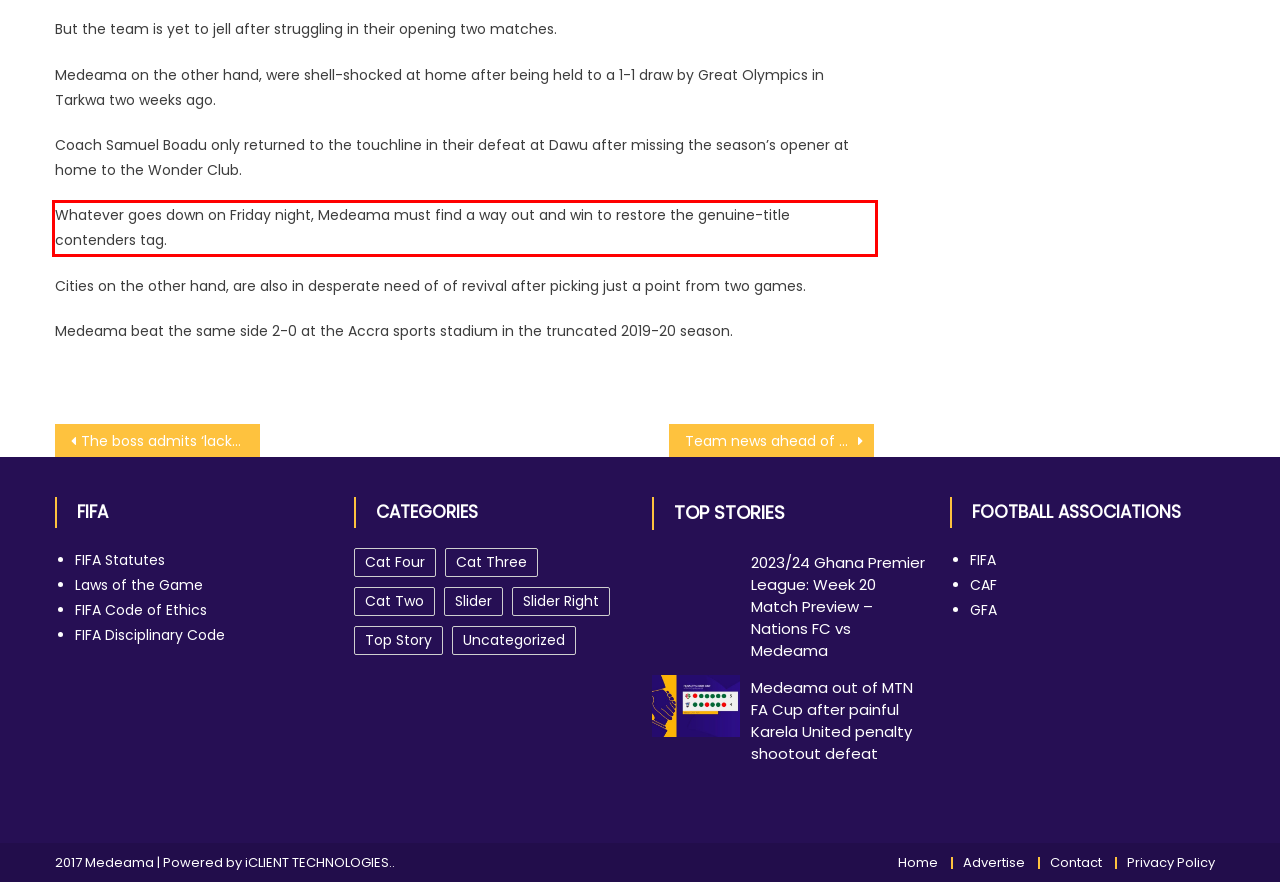Analyze the screenshot of a webpage where a red rectangle is bounding a UI element. Extract and generate the text content within this red bounding box.

Whatever goes down on Friday night, Medeama must find a way out and win to restore the genuine-title contenders tag.